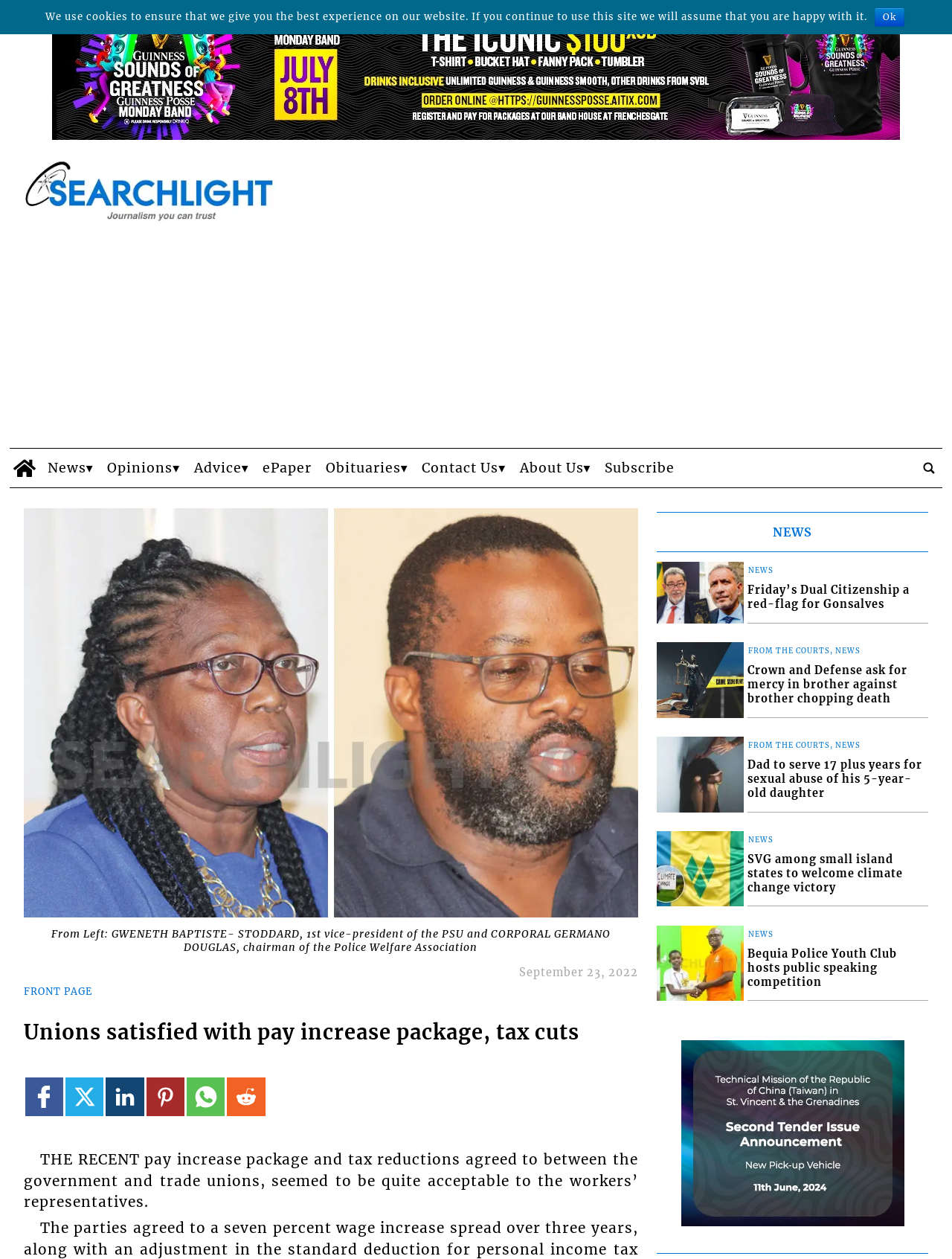How many news articles are listed?
Please provide a single word or phrase answer based on the image.

5